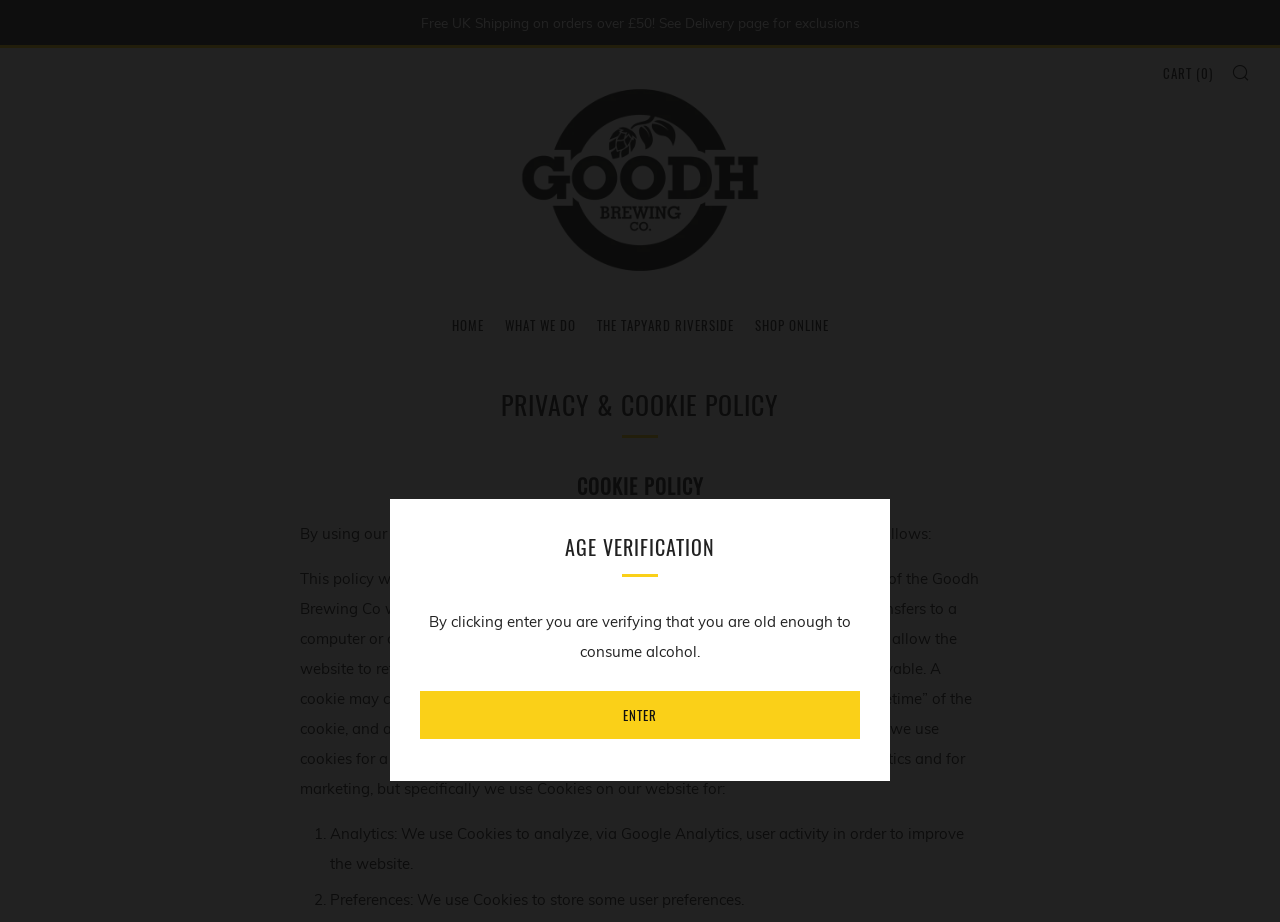Please reply to the following question using a single word or phrase: 
What is the purpose of cookies on this website?

To improve online experience